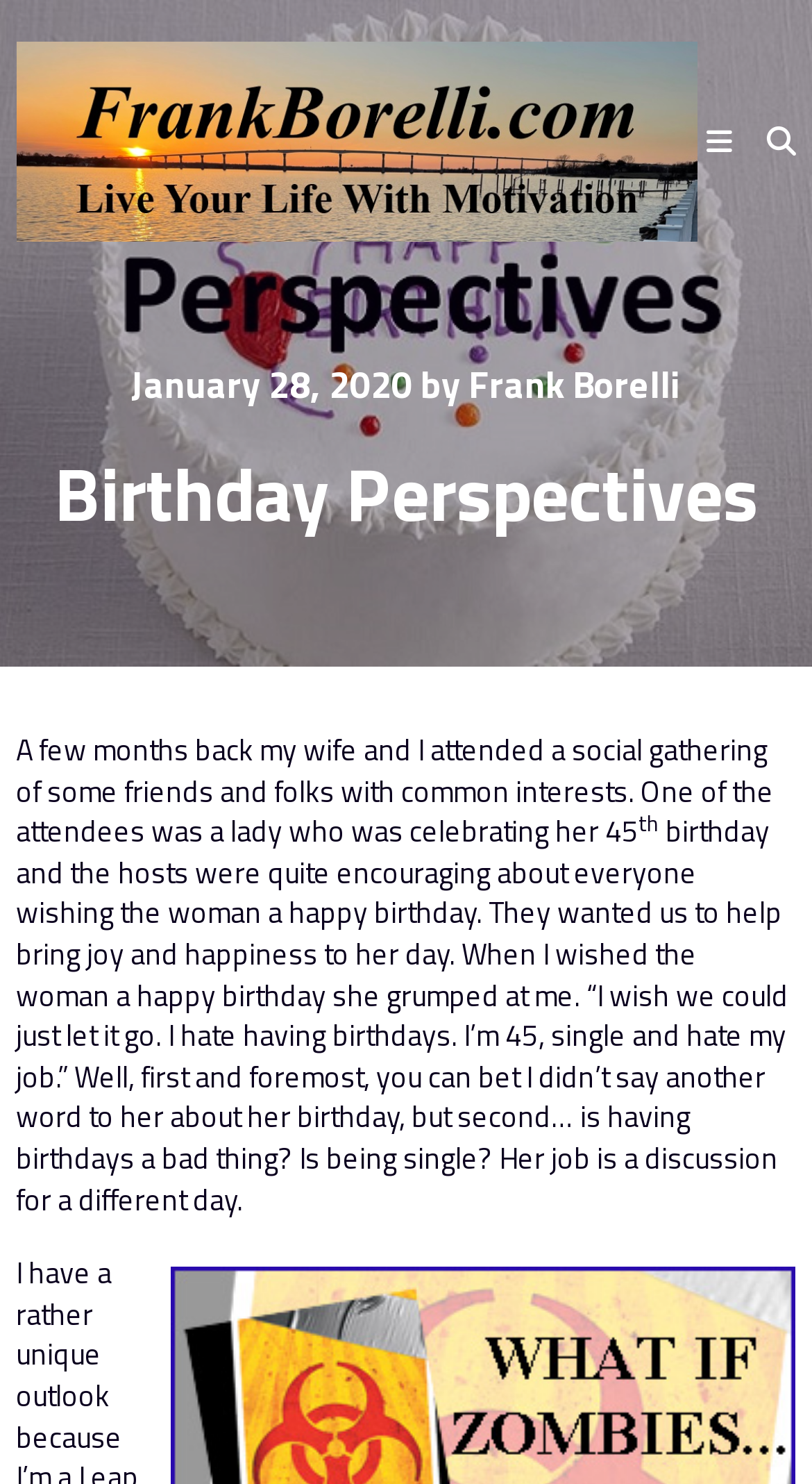Provide the bounding box for the UI element matching this description: "alt="FrankBorelli.com"".

[0.02, 0.078, 0.859, 0.107]